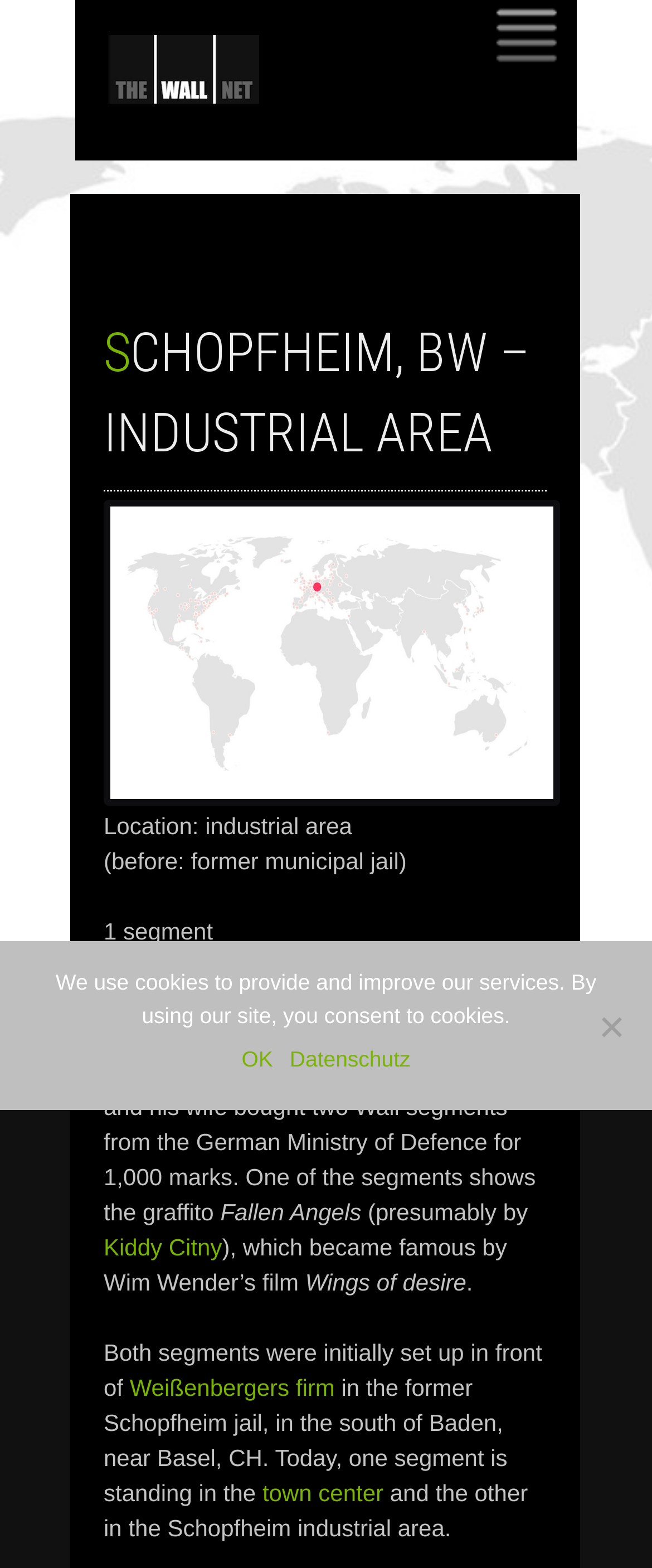Determine the bounding box coordinates of the UI element that matches the following description: "Datenschutz". The coordinates should be four float numbers between 0 and 1 in the format [left, top, right, bottom].

[0.444, 0.665, 0.63, 0.687]